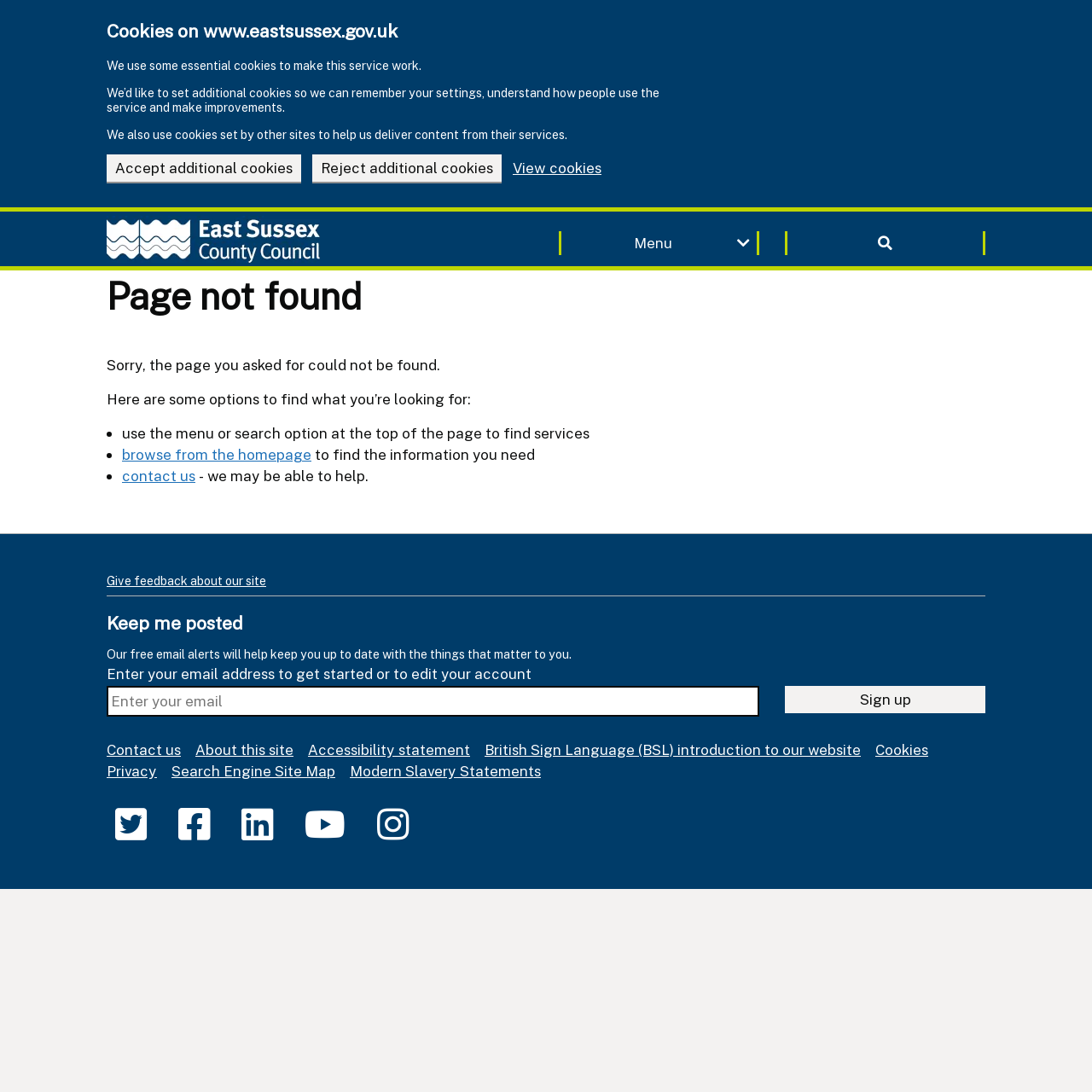What is the name of the council?
Using the visual information from the image, give a one-word or short-phrase answer.

East Sussex County Council